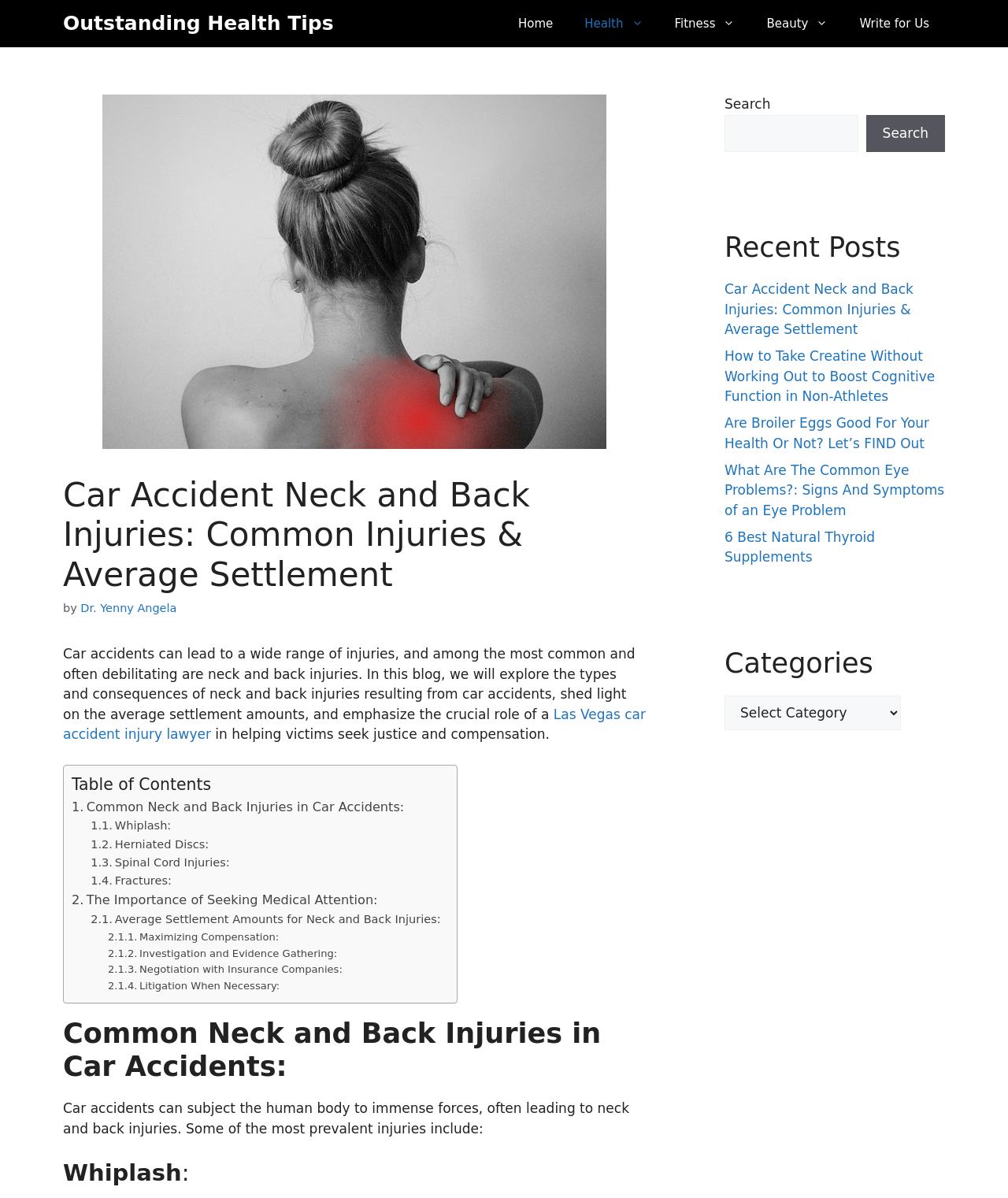Identify the bounding box coordinates for the element you need to click to achieve the following task: "Read the 'Car Accident Neck and Back Injuries: Common Injuries & Average Settlement' article". Provide the bounding box coordinates as four float numbers between 0 and 1, in the form [left, top, right, bottom].

[0.062, 0.397, 0.641, 0.496]